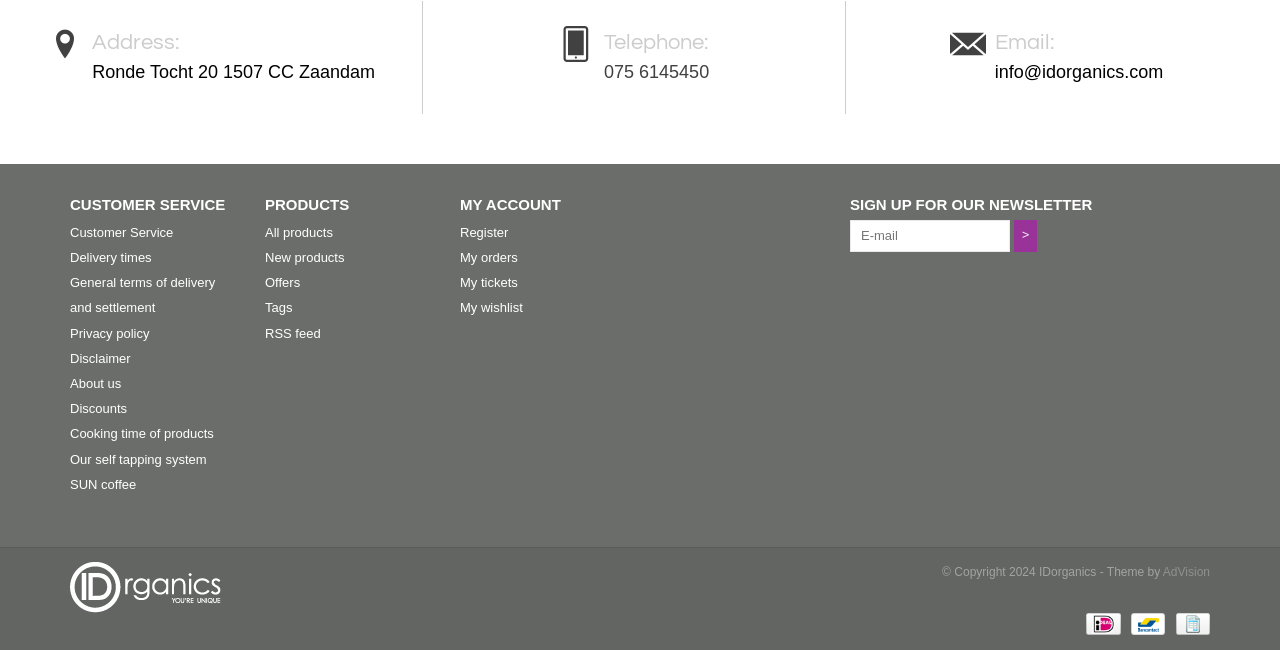Please find the bounding box coordinates in the format (top-left x, top-left y, bottom-right x, bottom-right y) for the given element description. Ensure the coordinates are floating point numbers between 0 and 1. Description: SUN coffee

[0.055, 0.733, 0.106, 0.756]